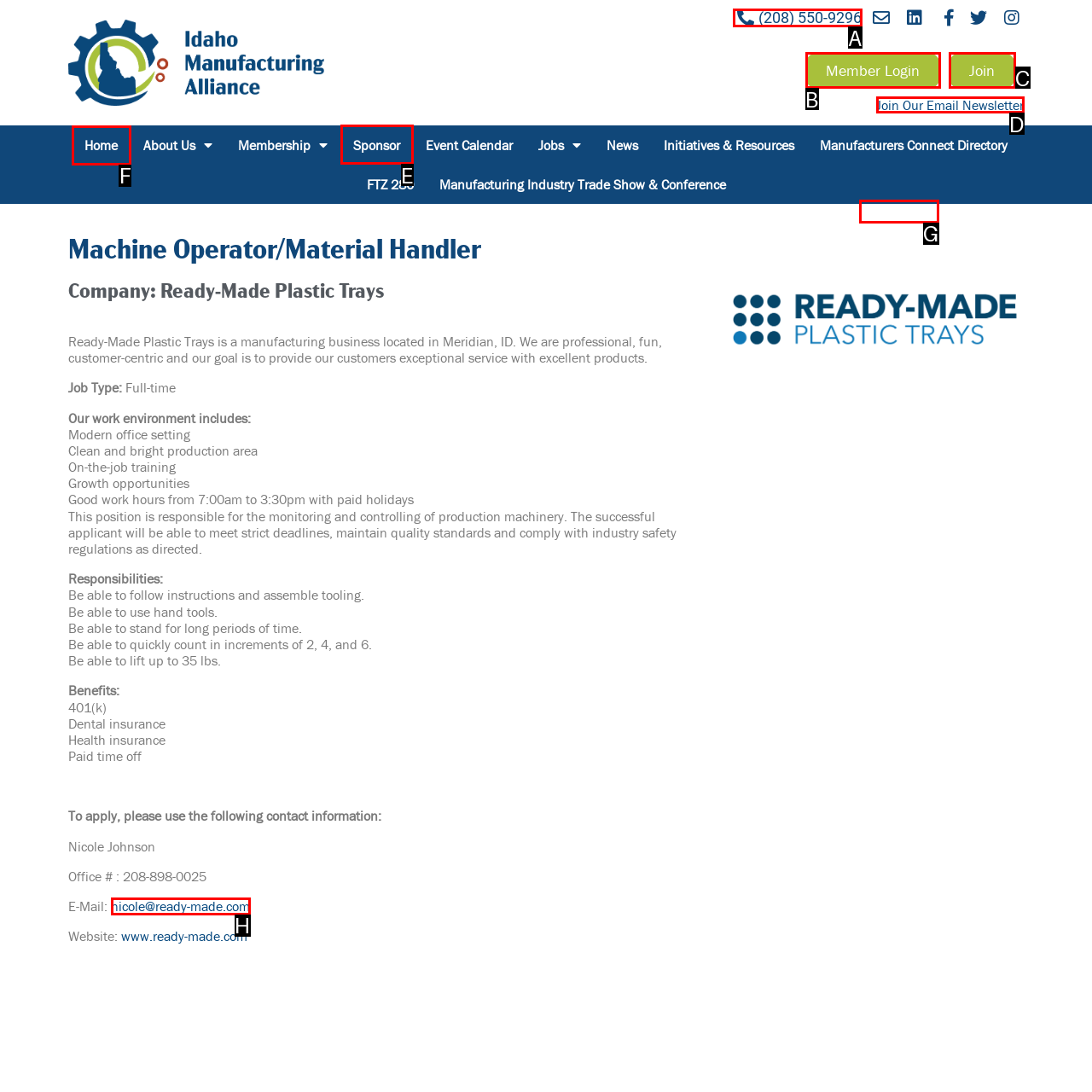Determine which HTML element should be clicked to carry out the following task: Click the Home link Respond with the letter of the appropriate option.

F